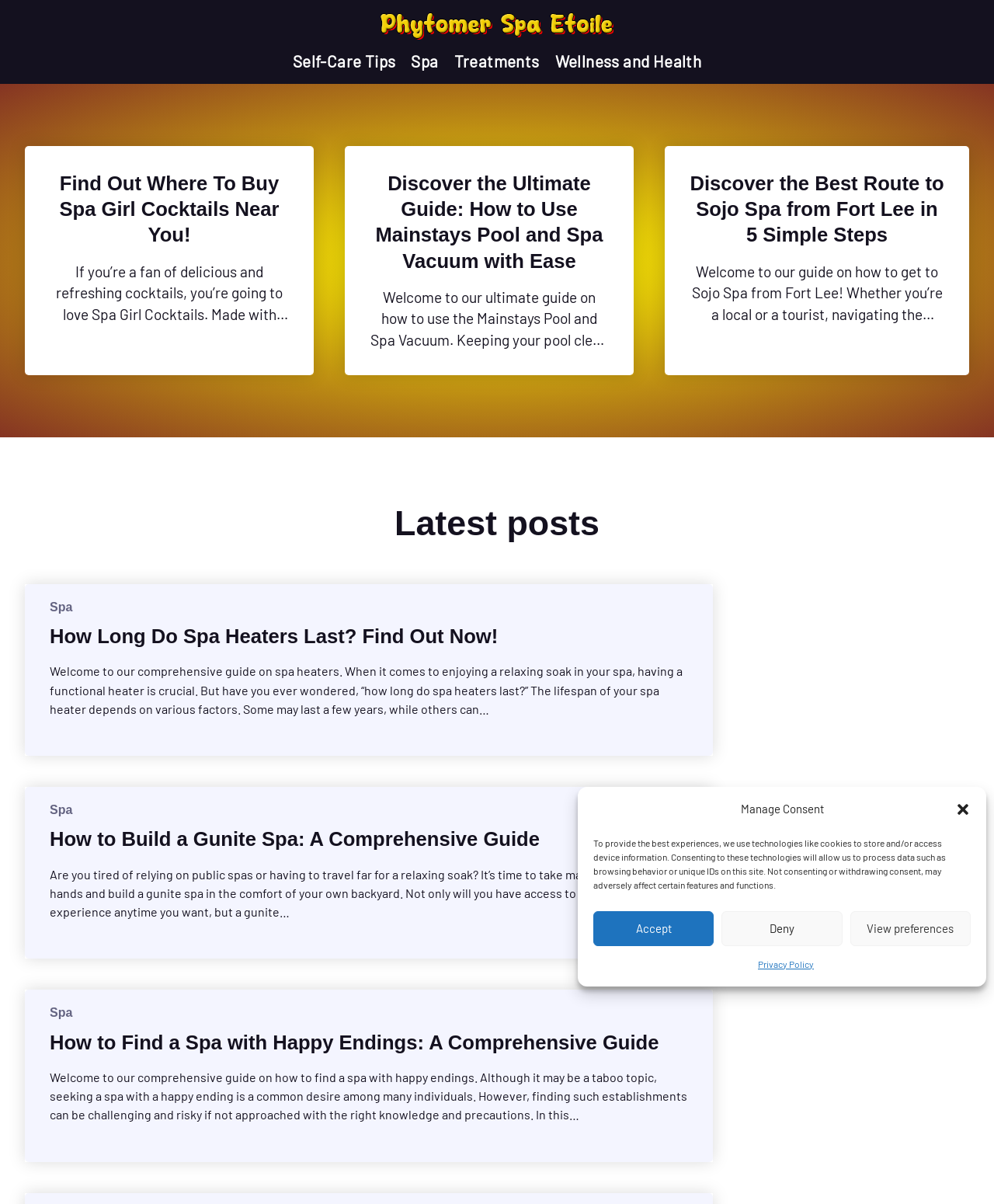What is the topic of the article 'How to Build a Gunite Spa: A Comprehensive Guide'?
Look at the image and respond with a one-word or short-phrase answer.

Building a gunite spa